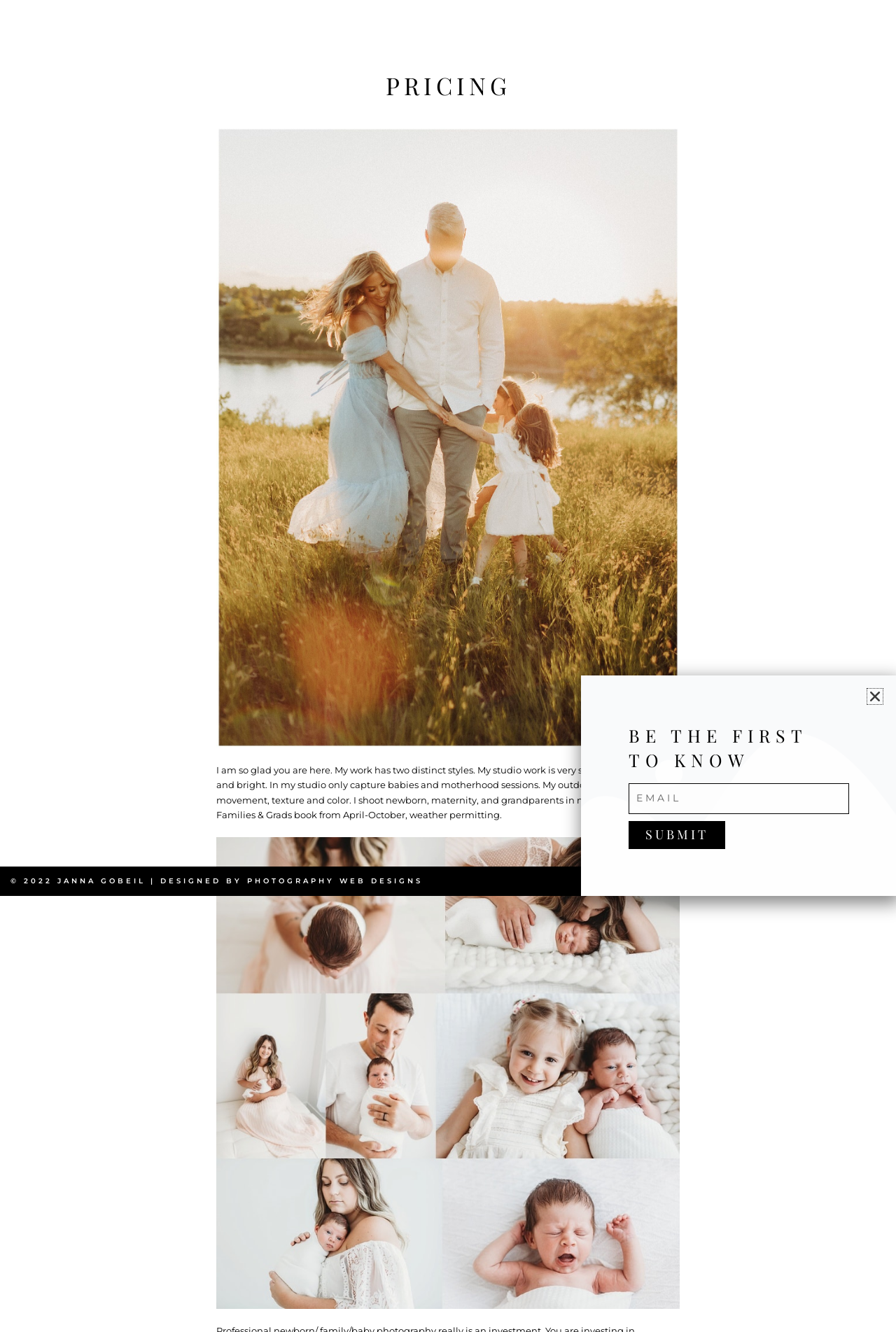Refer to the image and provide an in-depth answer to the question:
What is the purpose of the textbox?

The textbox is labeled 'EMAIL' and is required, suggesting that it is used to input an email address, likely for newsletter or update purposes, as indicated by the heading 'BE THE FIRST TO KNOW' above it.